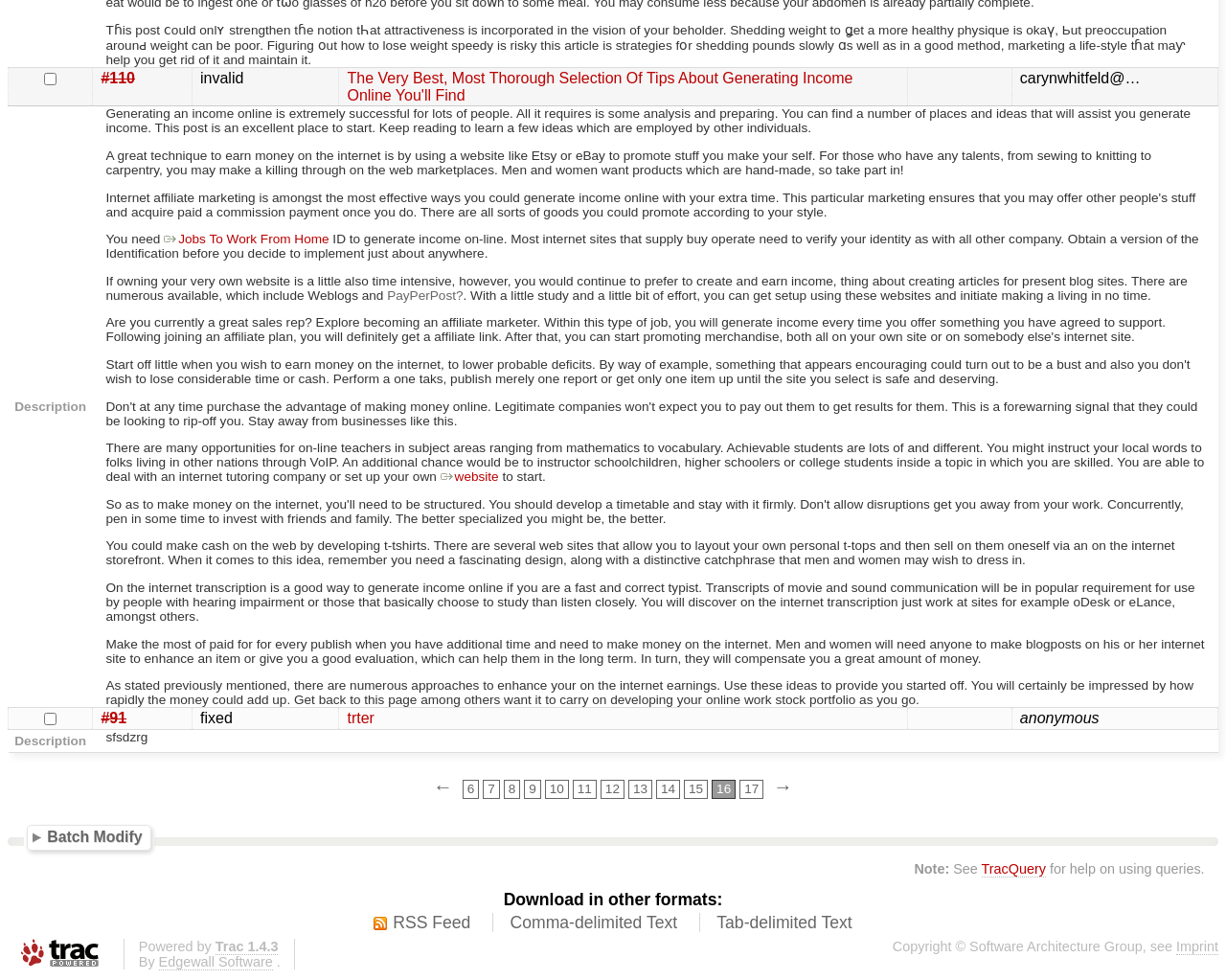Please determine the bounding box coordinates of the section I need to click to accomplish this instruction: "View TracQuery help".

[0.8, 0.879, 0.853, 0.895]